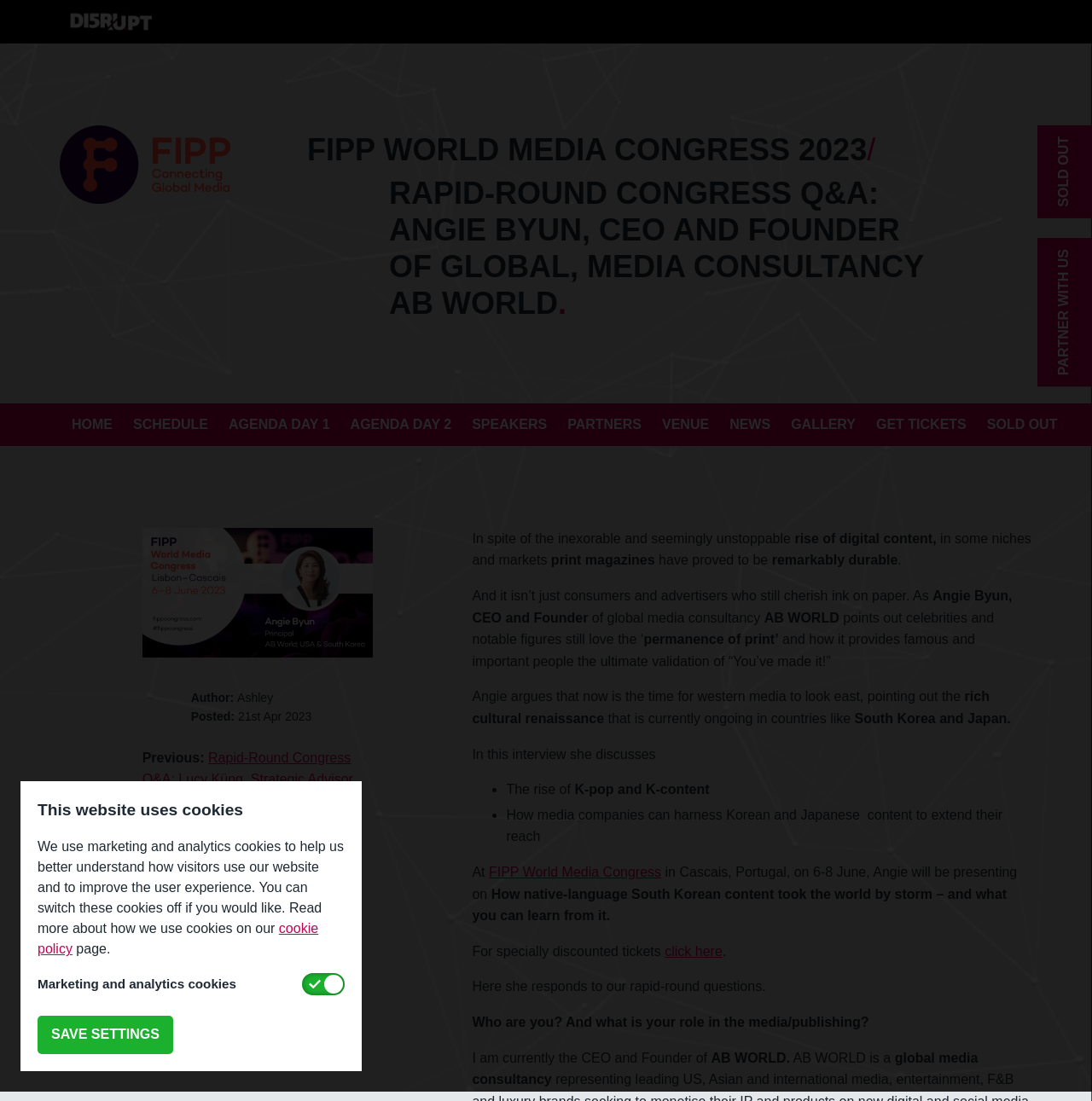Create an in-depth description of the webpage, covering main sections.

This webpage appears to be an article or blog post about Angie Byun, the CEO and Founder of global media consultancy AB WORLD. The page is divided into several sections, with a prominent header section at the top featuring the FIPP WORLD MEDIA CONGRESS 2023 logo and a navigation menu with links to HOME, SCHEDULE, AGENDA DAY 1, and other pages.

Below the header section, there is a large image of Angie Byun, accompanied by a brief description of her and the title "RAPID-ROUND CONGRESS Q&A: ANGIE BYUN, CEO AND FOUNDER OF GLOBAL, MEDIA CONSULTANCY AB WORLD." 

The main content of the page is a Q&A session with Angie Byun, where she discusses various topics related to the media industry, including the rise of K-pop and K-content, how media companies can harness Korean and Japanese content to extend their reach, and her upcoming presentation at the FIPP World Media Congress in Cascais, Portugal.

The article is divided into several sections, each with a heading and a list of bullet points summarizing the main points discussed. There are also several links throughout the article, including a link to purchase discounted tickets to the FIPP World Media Congress.

At the bottom of the page, there is a section with links to previous and next blog posts, as well as a link to THE DI5RU.PT BLOG. There are also two sidebar sections on the right side of the page, one with a link to "Sold Out" and another with a link to "Partner with us". Finally, there is a small notice at the very bottom of the page stating that the website uses cookies.